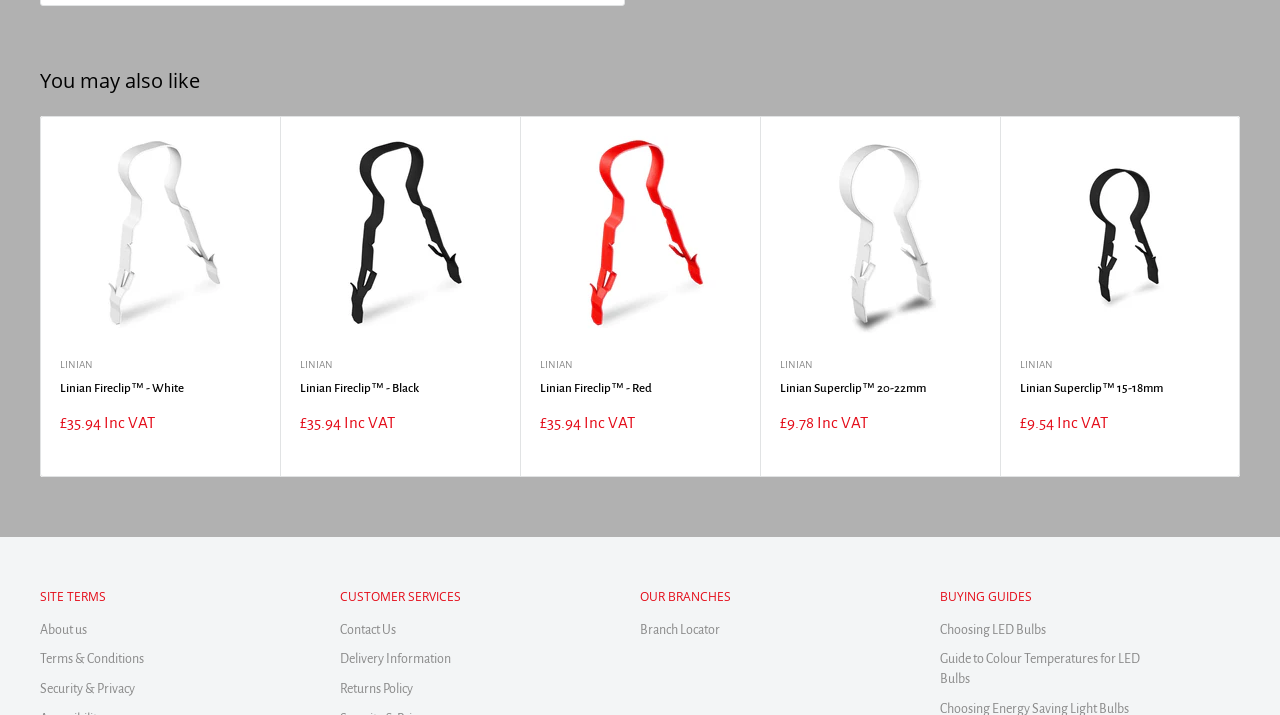What type of products are being displayed?
Analyze the screenshot and provide a detailed answer to the question.

I determined the type of products being displayed by examining the product names and descriptions, such as Linian Fireclip and Linian Superclip, which suggest that they are electrical clips and accessories.